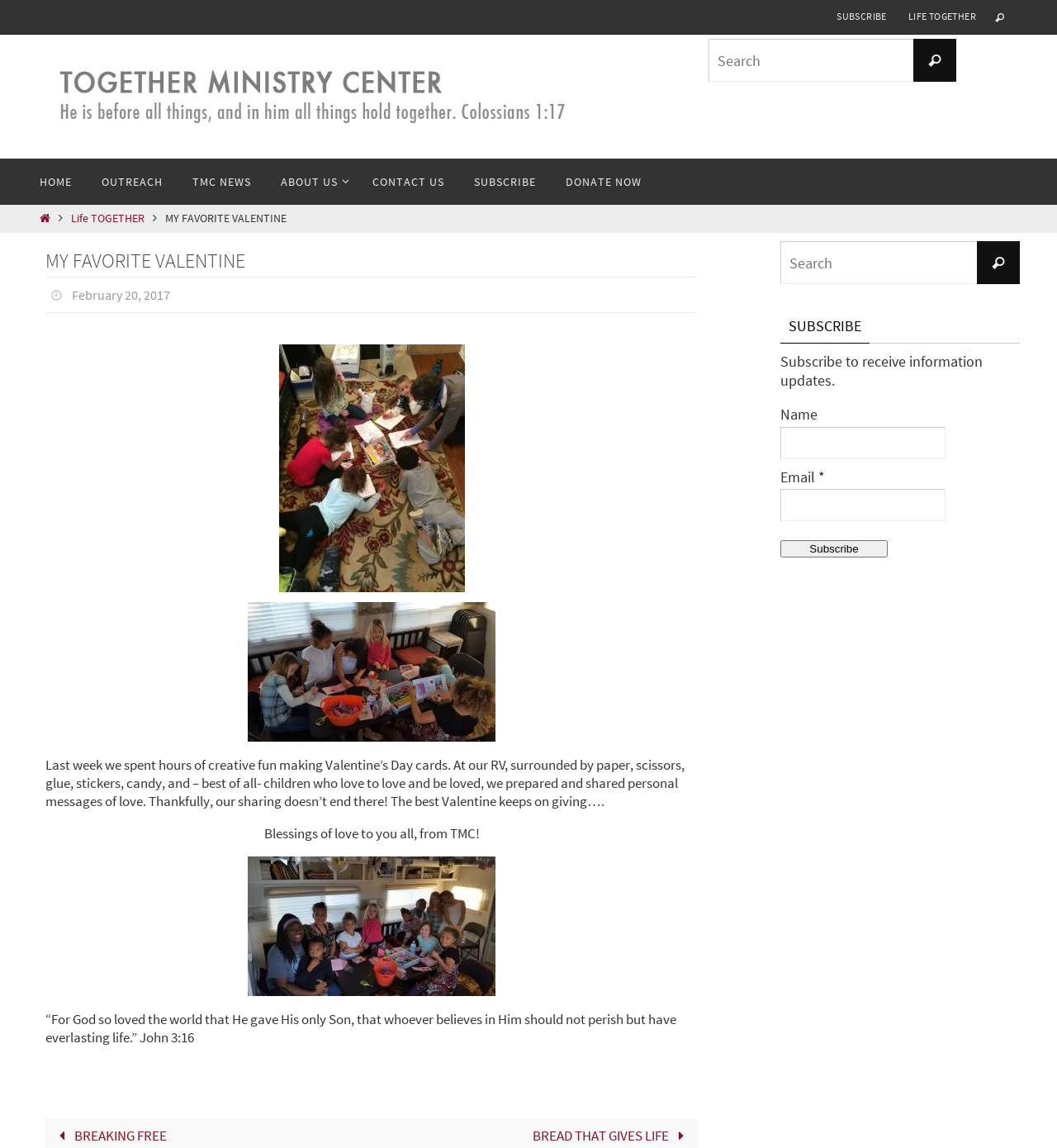Give a concise answer using only one word or phrase for this question:
What is the purpose of the search function?

to search for information